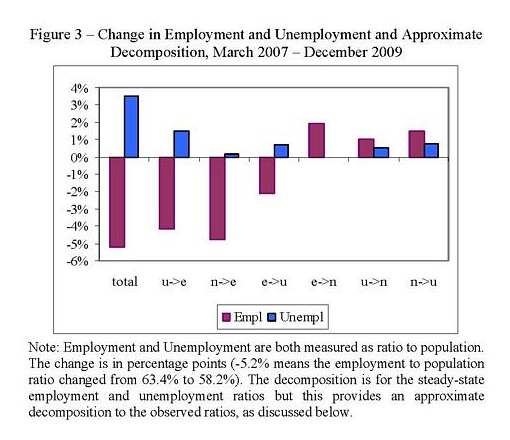Why are employment and unemployment measured as ratios to the population?
Look at the screenshot and respond with a single word or phrase.

To understand labor market changes